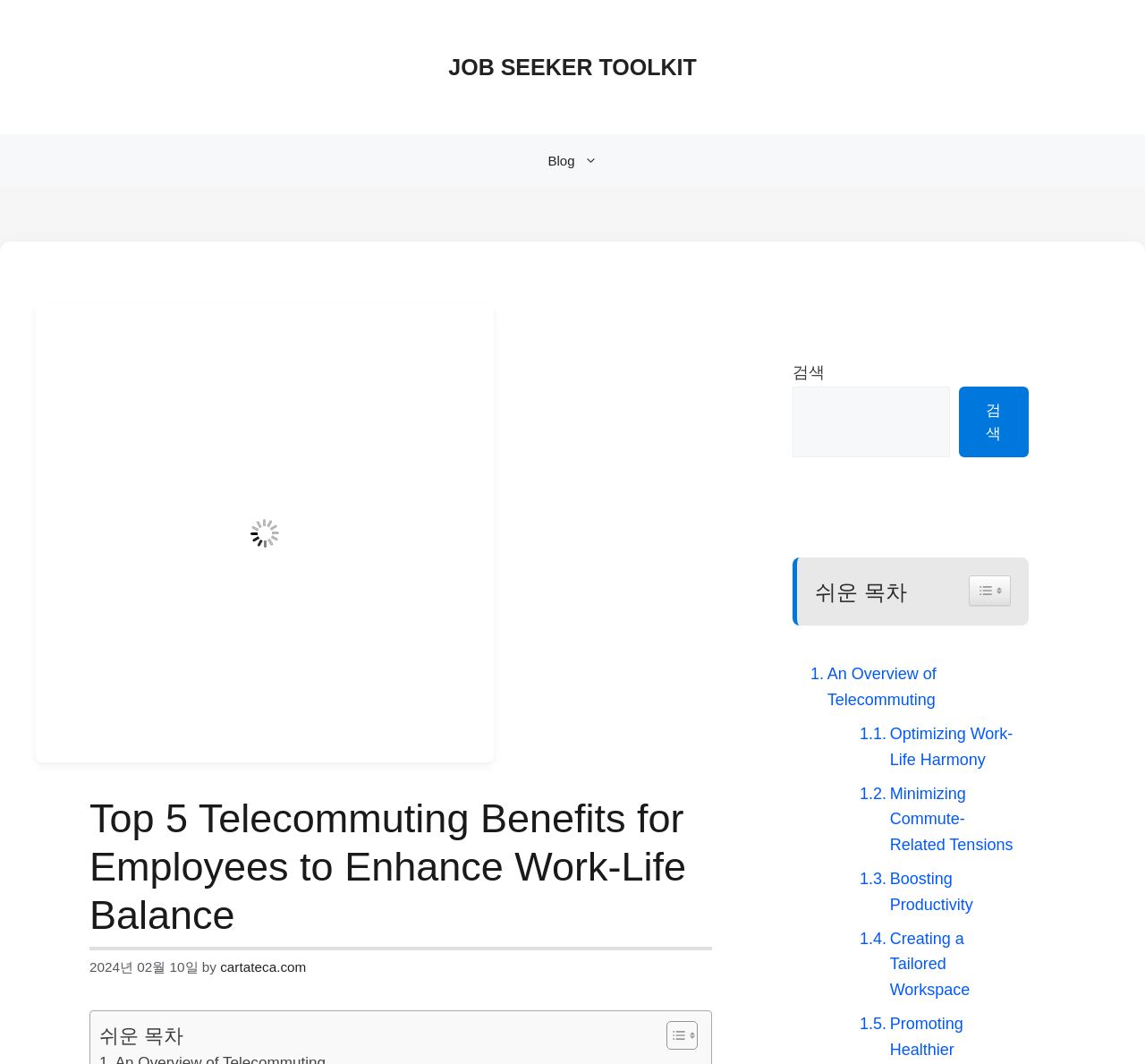Please specify the bounding box coordinates of the region to click in order to perform the following instruction: "Read the blog".

[0.463, 0.126, 0.537, 0.177]